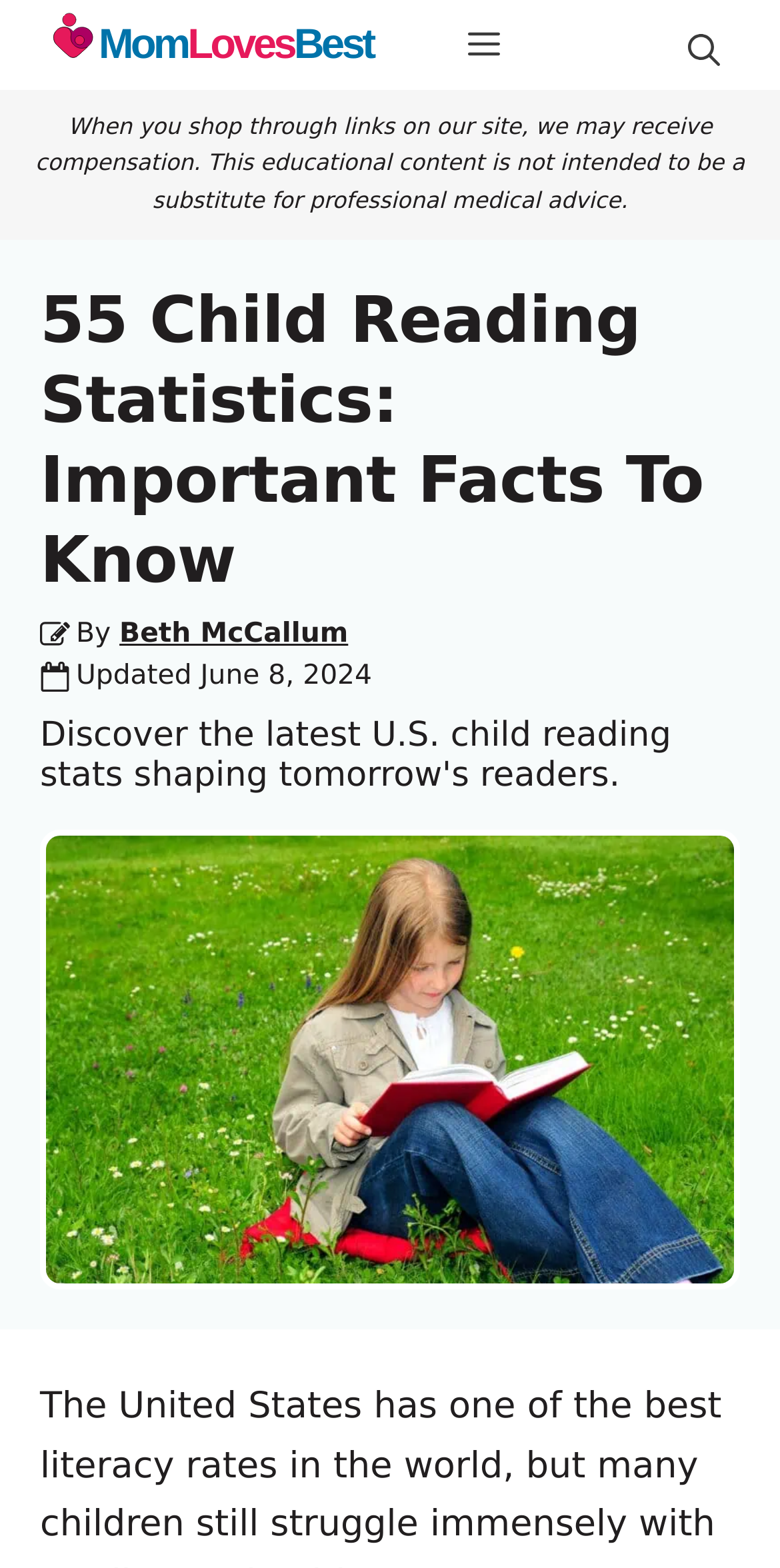Examine the image carefully and respond to the question with a detailed answer: 
Who is the author of this article?

I found the author's name by looking at the text next to the 'By' label, which is located below the main heading and above the image of a kid reading a book.